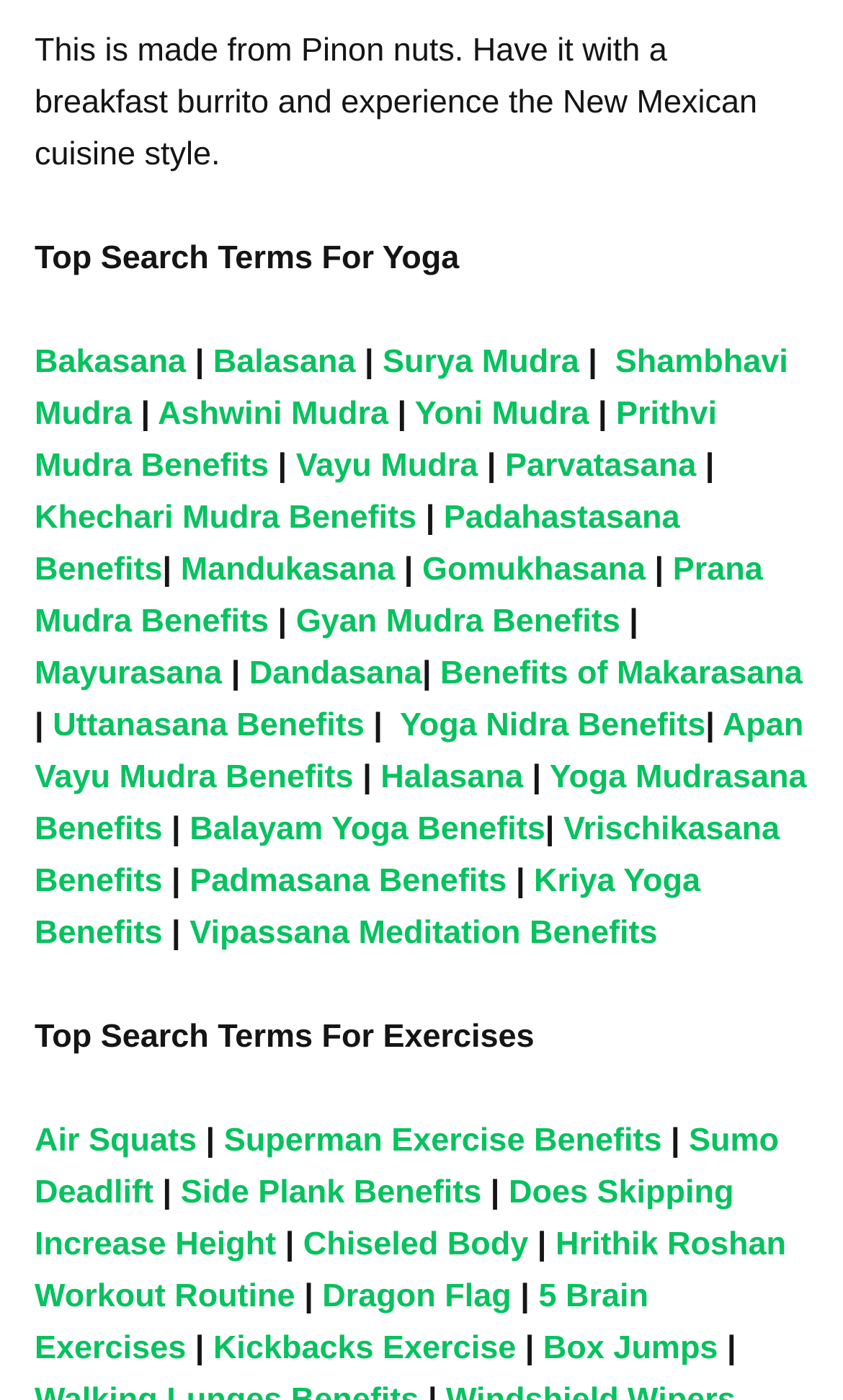Please locate the clickable area by providing the bounding box coordinates to follow this instruction: "Click on Bakasana".

[0.041, 0.246, 0.221, 0.272]